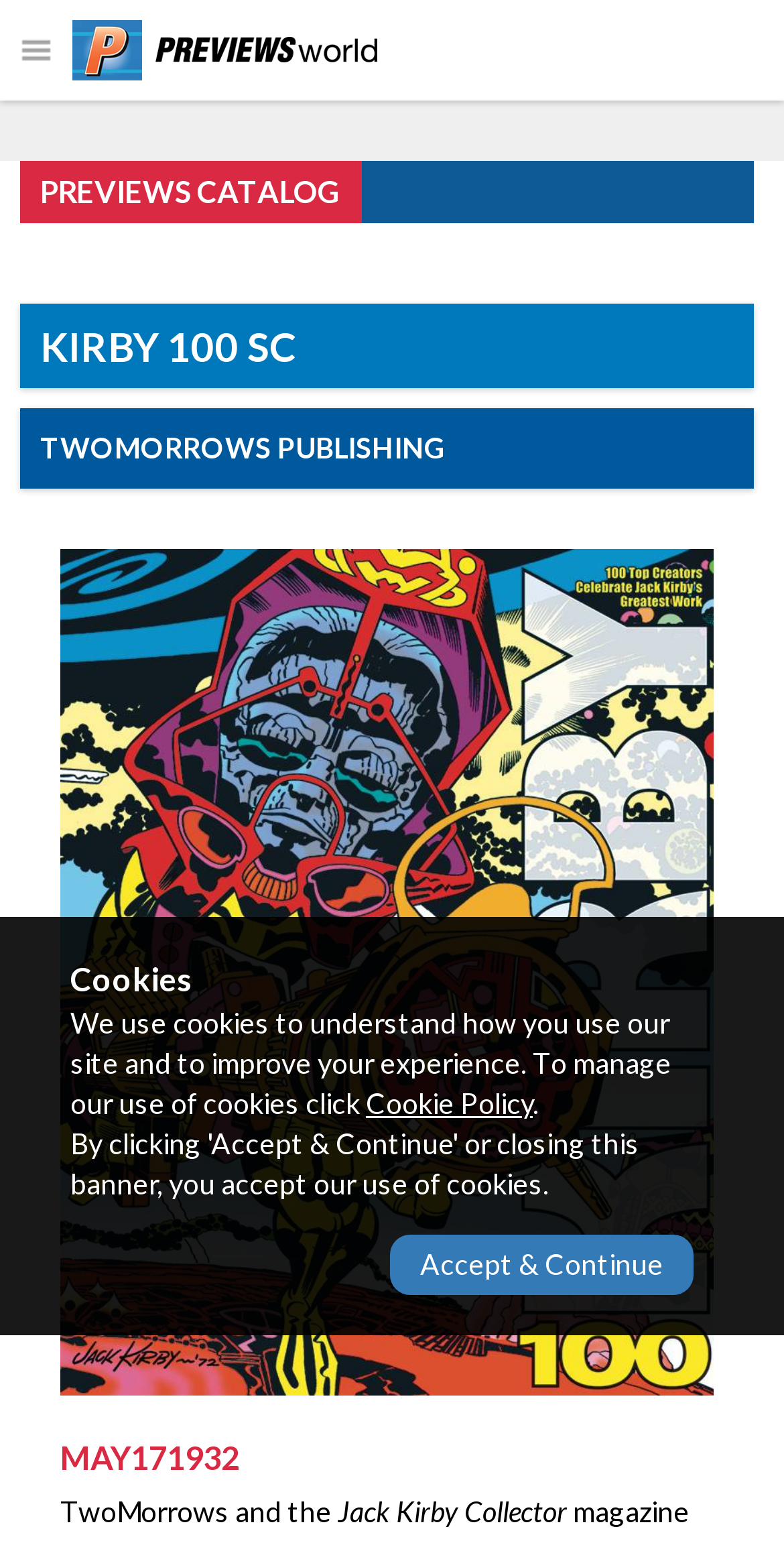What is the purpose of the button at the bottom?
Using the image as a reference, answer the question in detail.

I found the answer by looking at the button element with the text 'Accept & Continue' at coordinates [0.497, 0.801, 0.885, 0.84]. This button is likely to be used to accept the cookie policy and continue using the website.